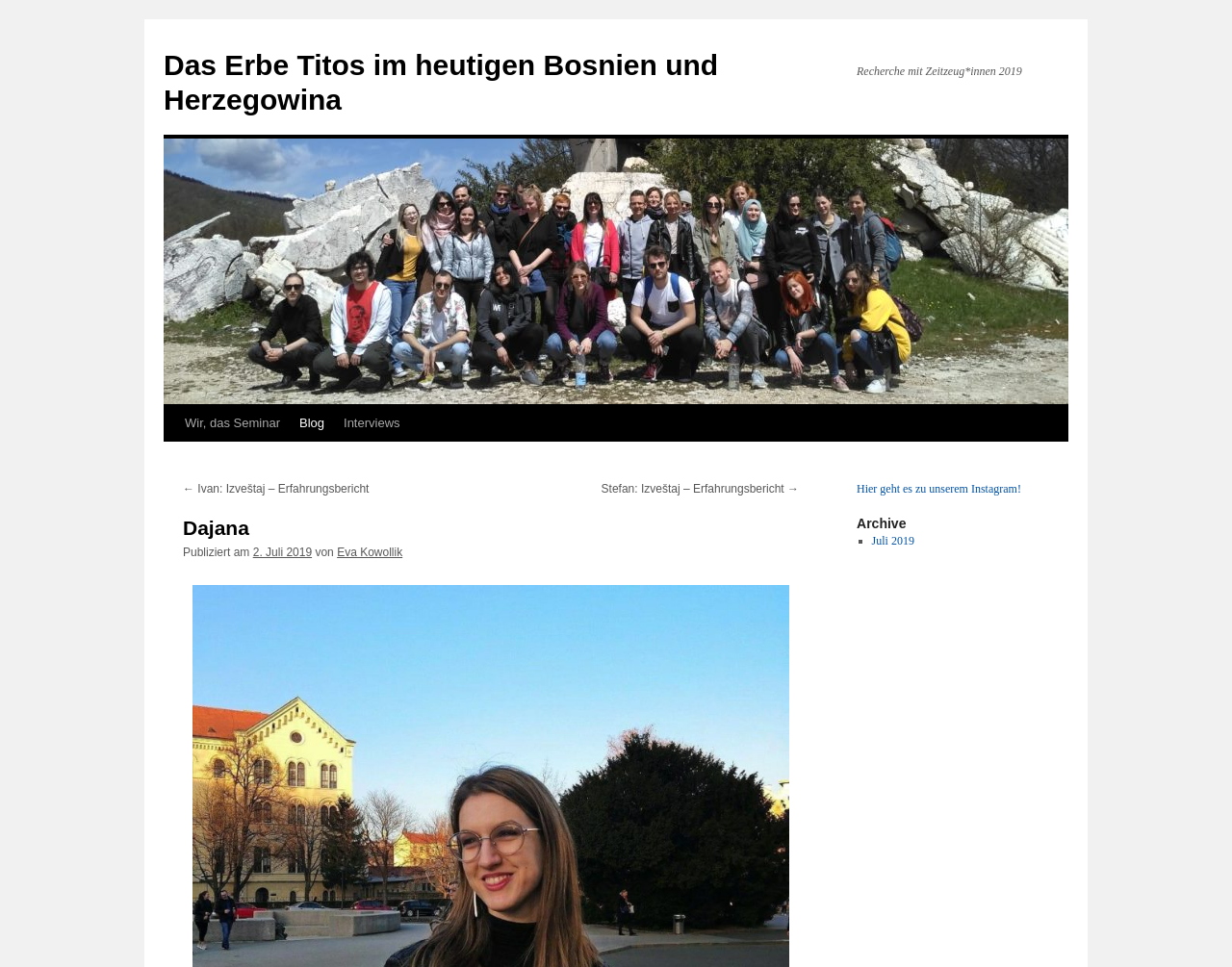Provide the bounding box coordinates for the area that should be clicked to complete the instruction: "Read the interview with Ivan".

[0.148, 0.499, 0.3, 0.512]